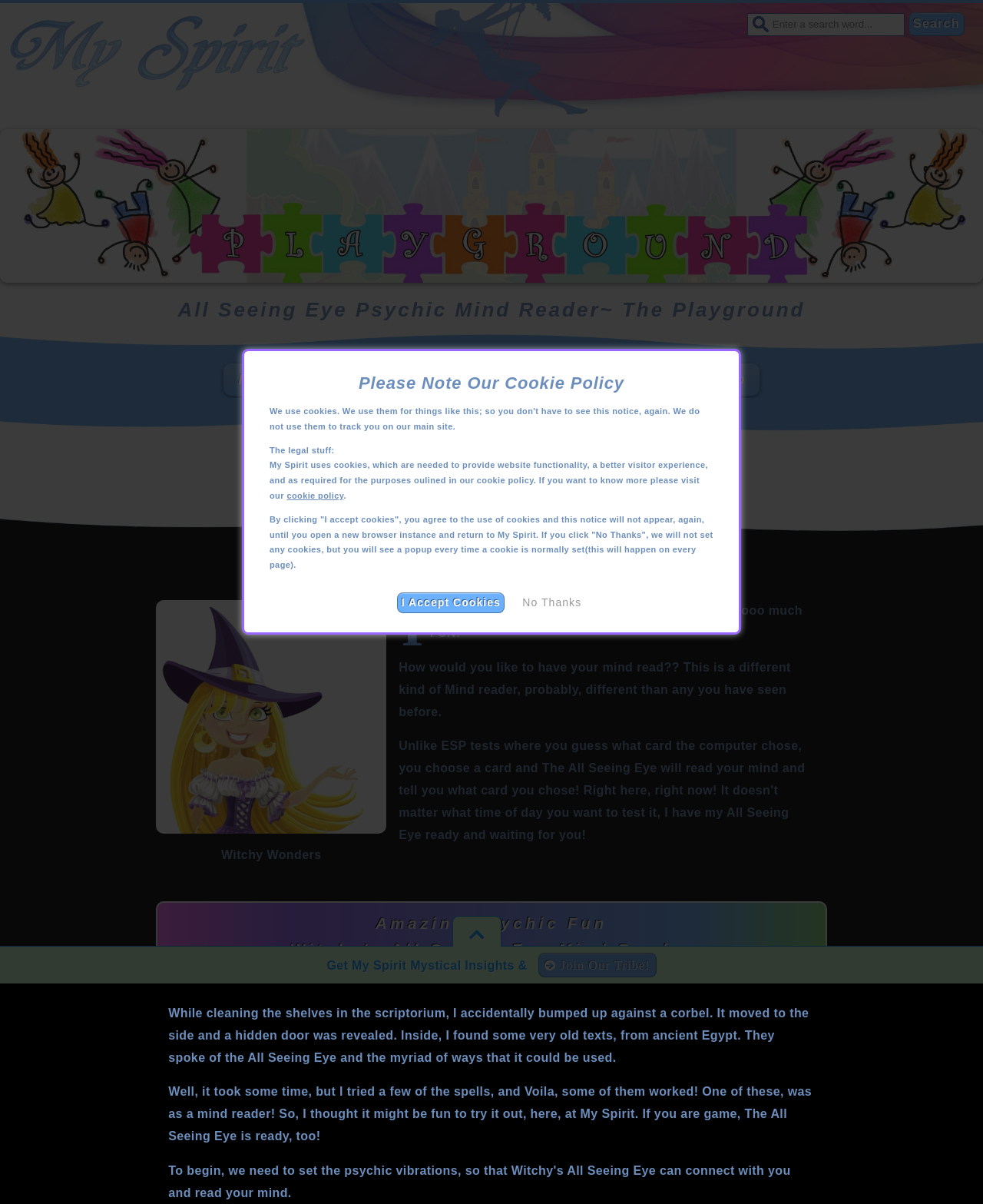Identify and provide the bounding box for the element described by: "Maps".

None